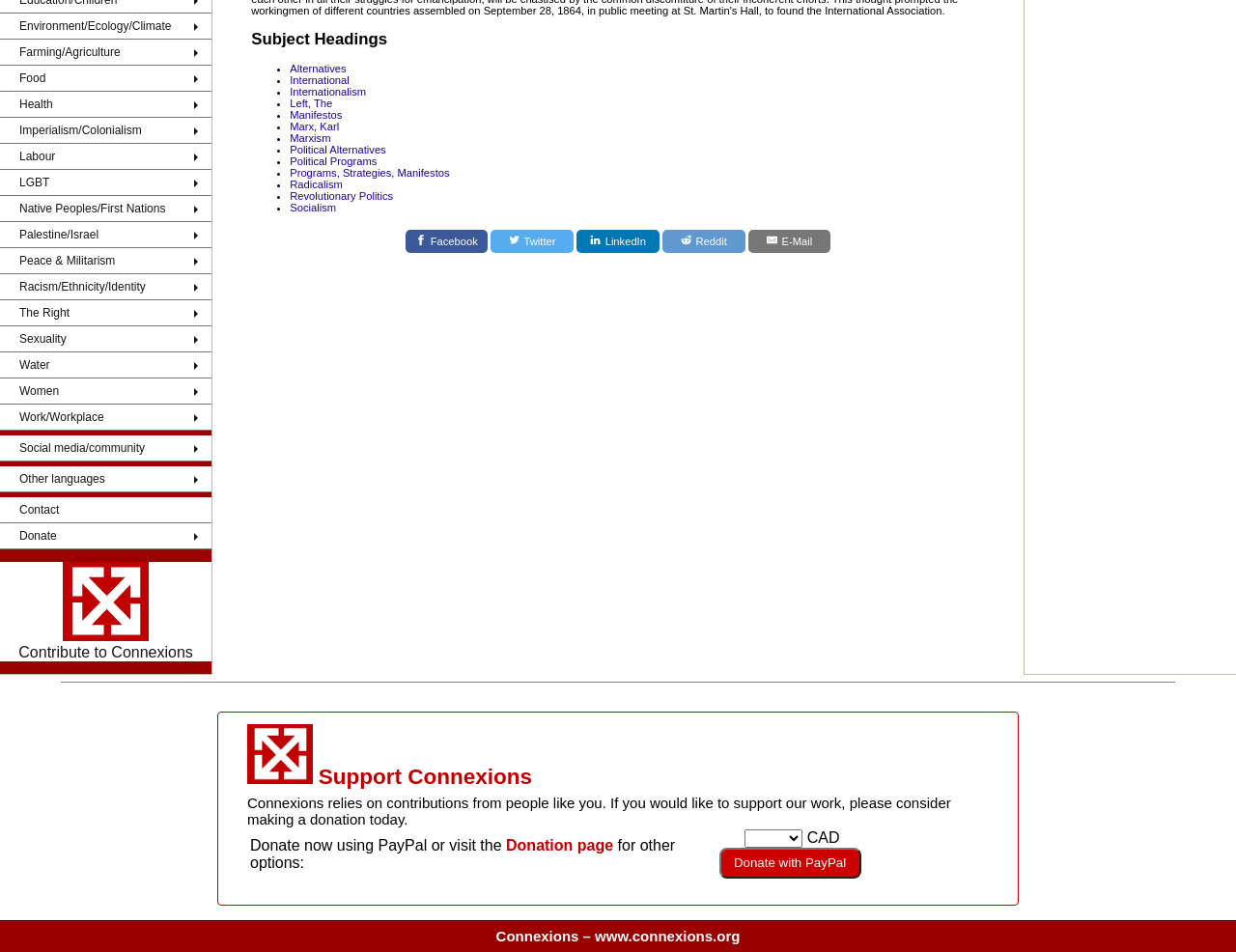Can you find the bounding box coordinates for the UI element given this description: "Log in with itch.io"? Provide the coordinates as four float numbers between 0 and 1: [left, top, right, bottom].

None